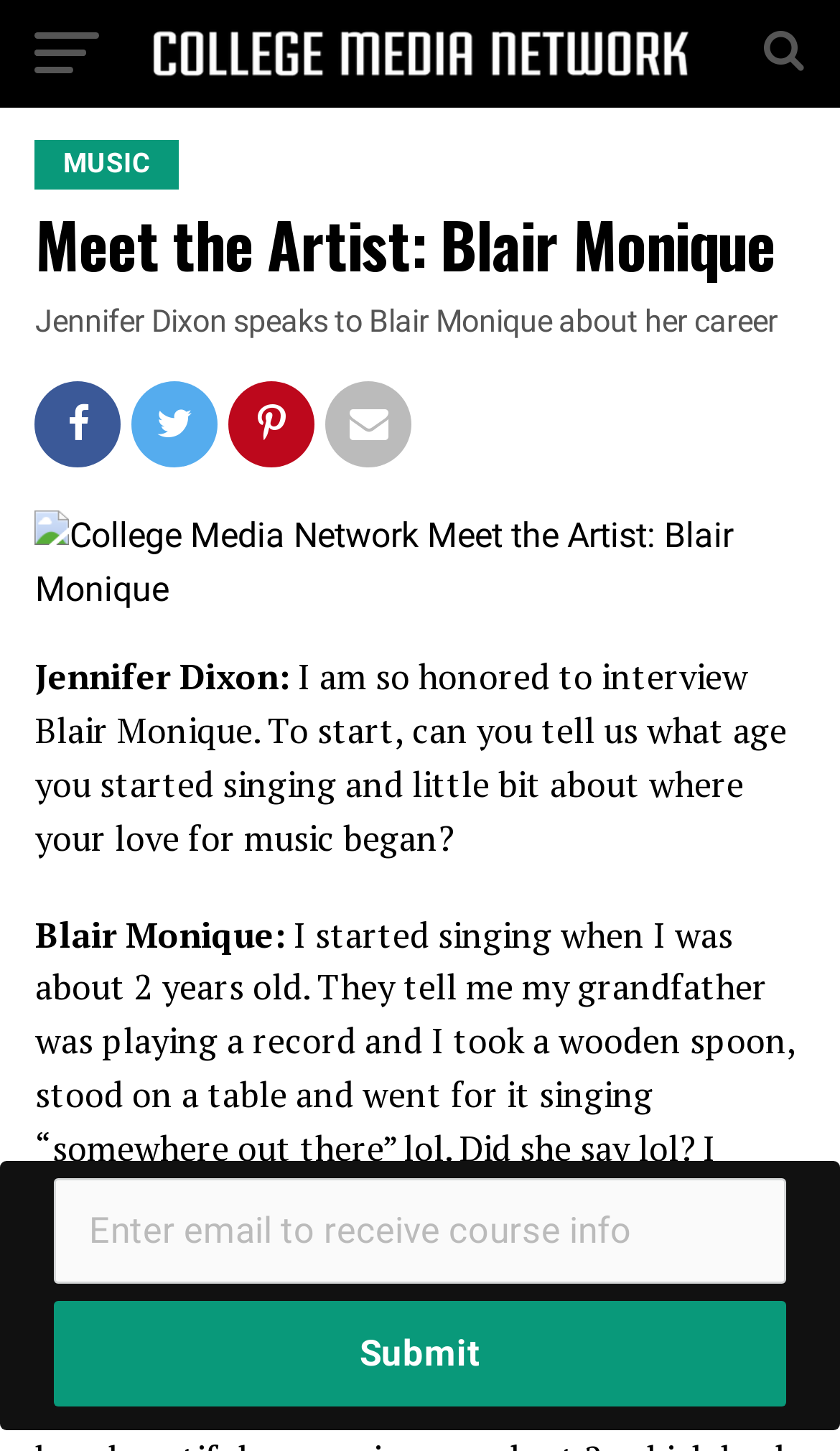Return the bounding box coordinates of the UI element that corresponds to this description: "Submit". The coordinates must be given as four float numbers in the range of 0 and 1, [left, top, right, bottom].

[0.065, 0.897, 0.935, 0.969]